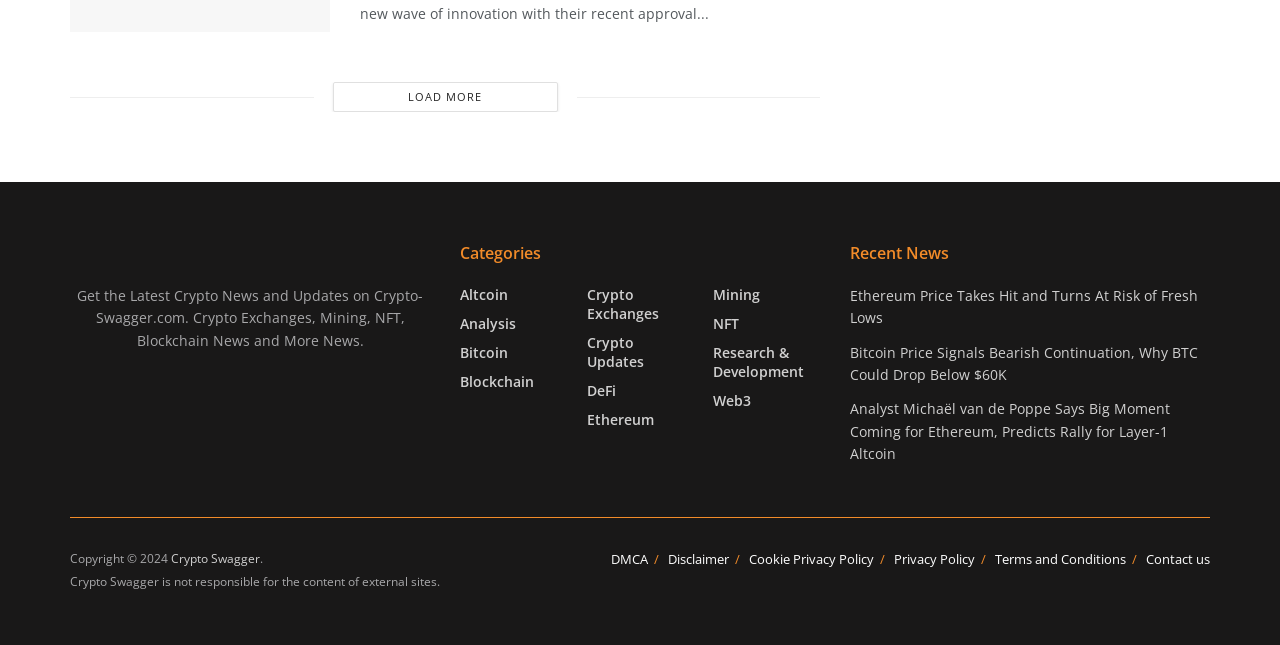What is the main topic of this website?
Answer the question based on the image using a single word or a brief phrase.

Crypto News